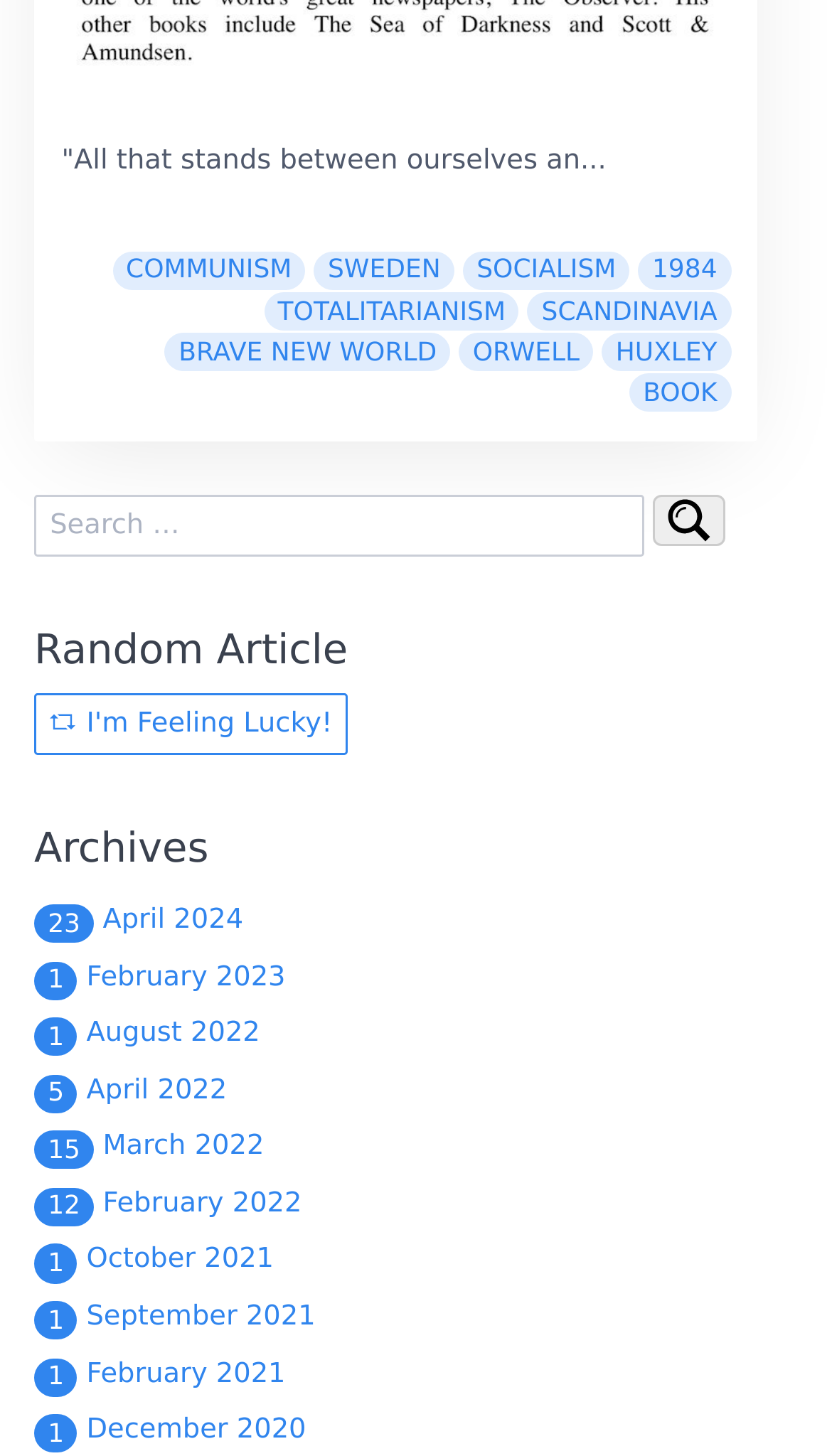Can you determine the bounding box coordinates of the area that needs to be clicked to fulfill the following instruction: "Browse archives from 23 April 2024"?

[0.041, 0.621, 0.292, 0.643]